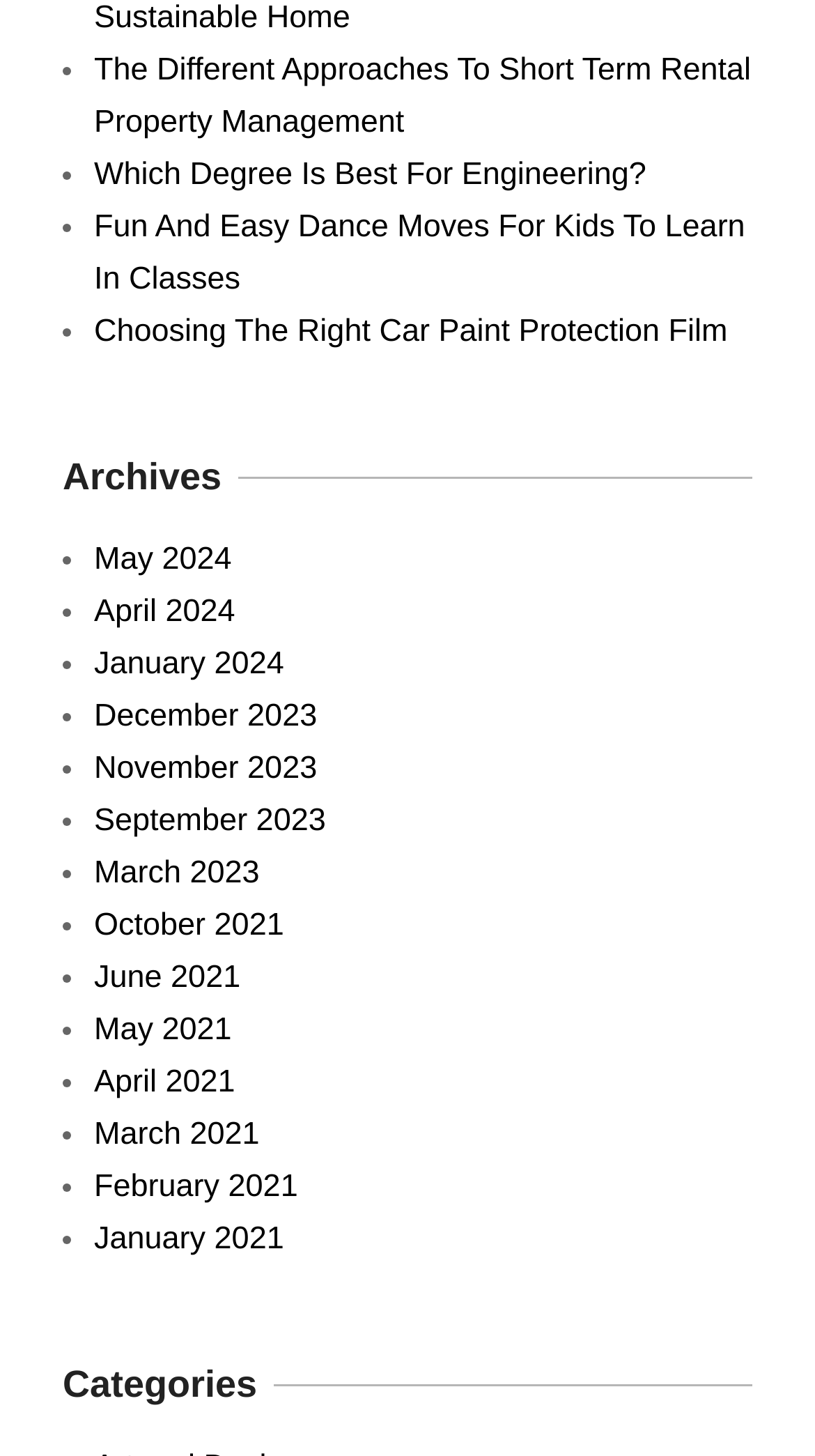How many months are listed in the archives?
Examine the image closely and answer the question with as much detail as possible.

The webpage lists 12 months in the archives section, including May 2024, April 2024, January 2024, and so on.